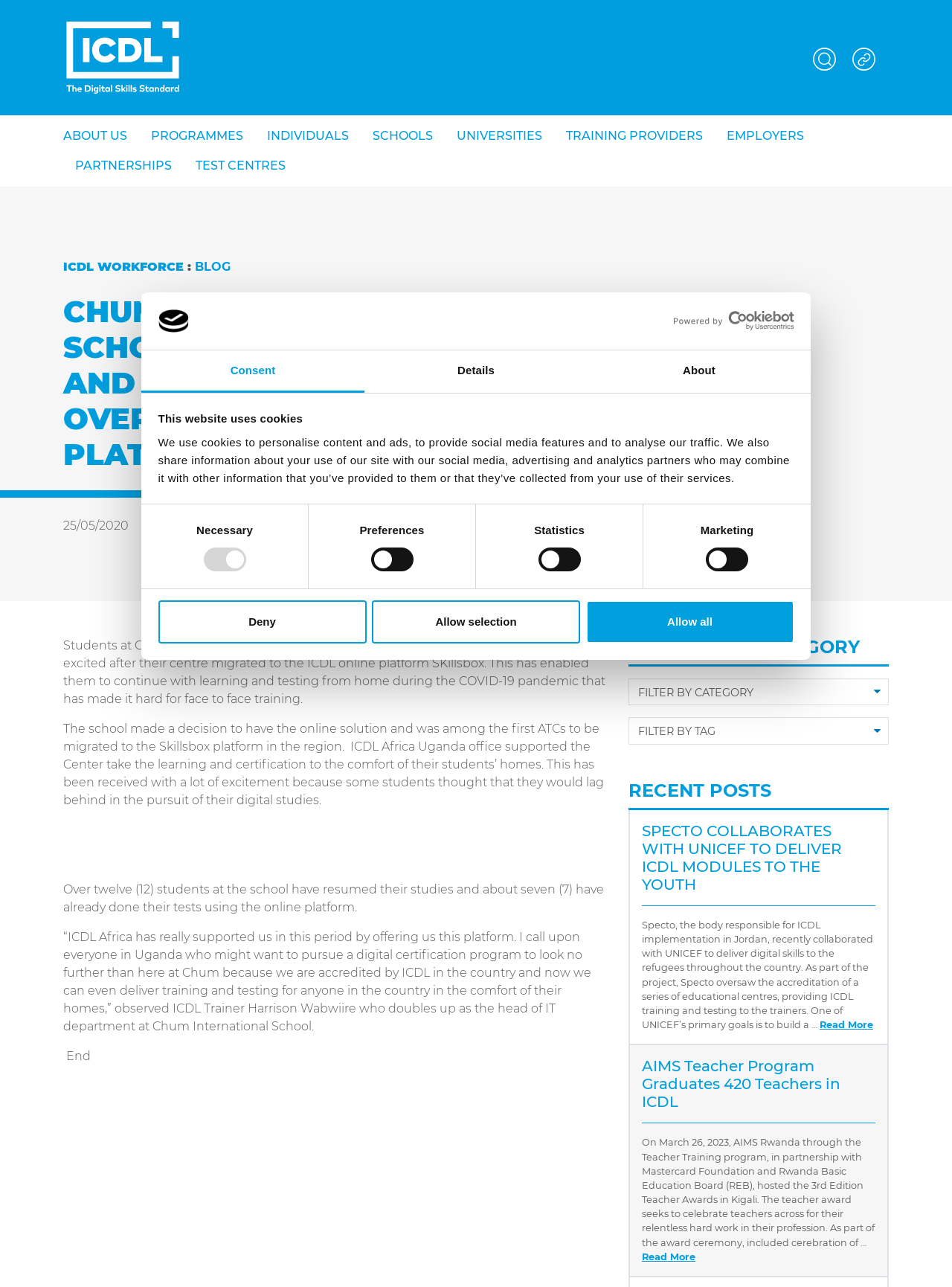Identify the bounding box coordinates necessary to click and complete the given instruction: "Click the 'Allow selection' button".

None